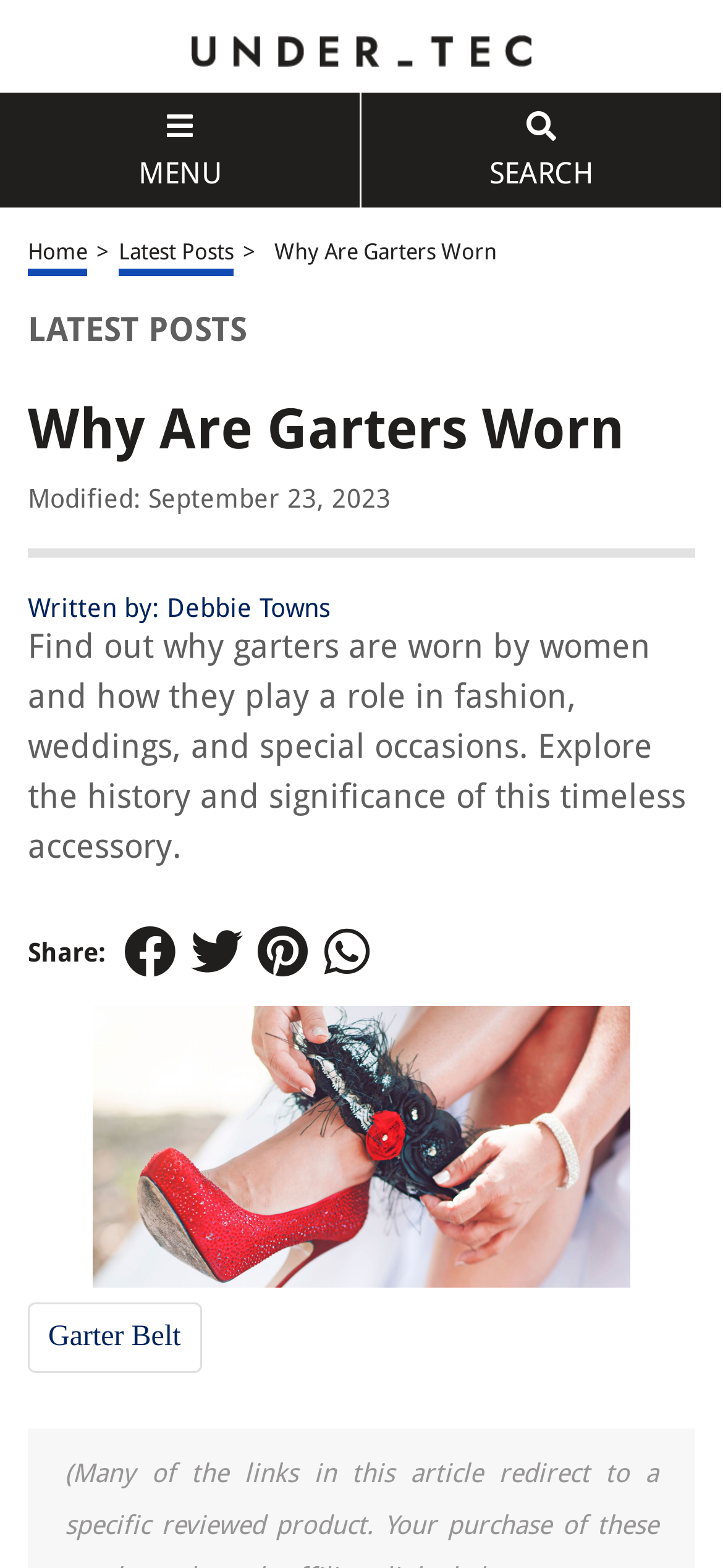Please locate the clickable area by providing the bounding box coordinates to follow this instruction: "Share on Twitter".

[0.264, 0.591, 0.336, 0.627]